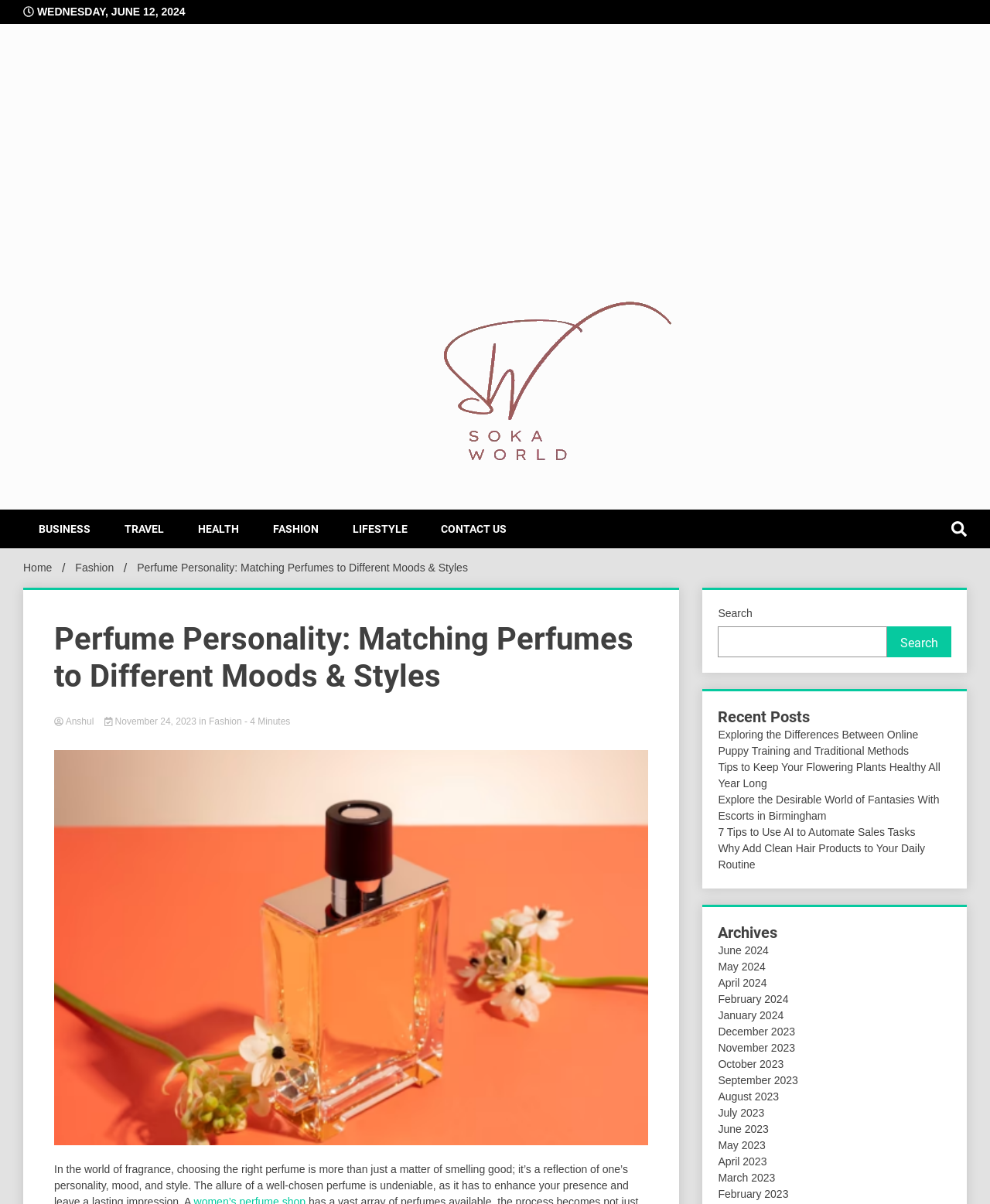What categories are available in the navigation menu?
Provide an in-depth and detailed explanation in response to the question.

The navigation menu is located at the top of the webpage and contains several categories. These categories can be found by examining the link elements with IDs 419 to 424, which correspond to BUSINESS, TRAVEL, HEALTH, FASHION, LIFESTYLE, and CONTACT US, respectively.